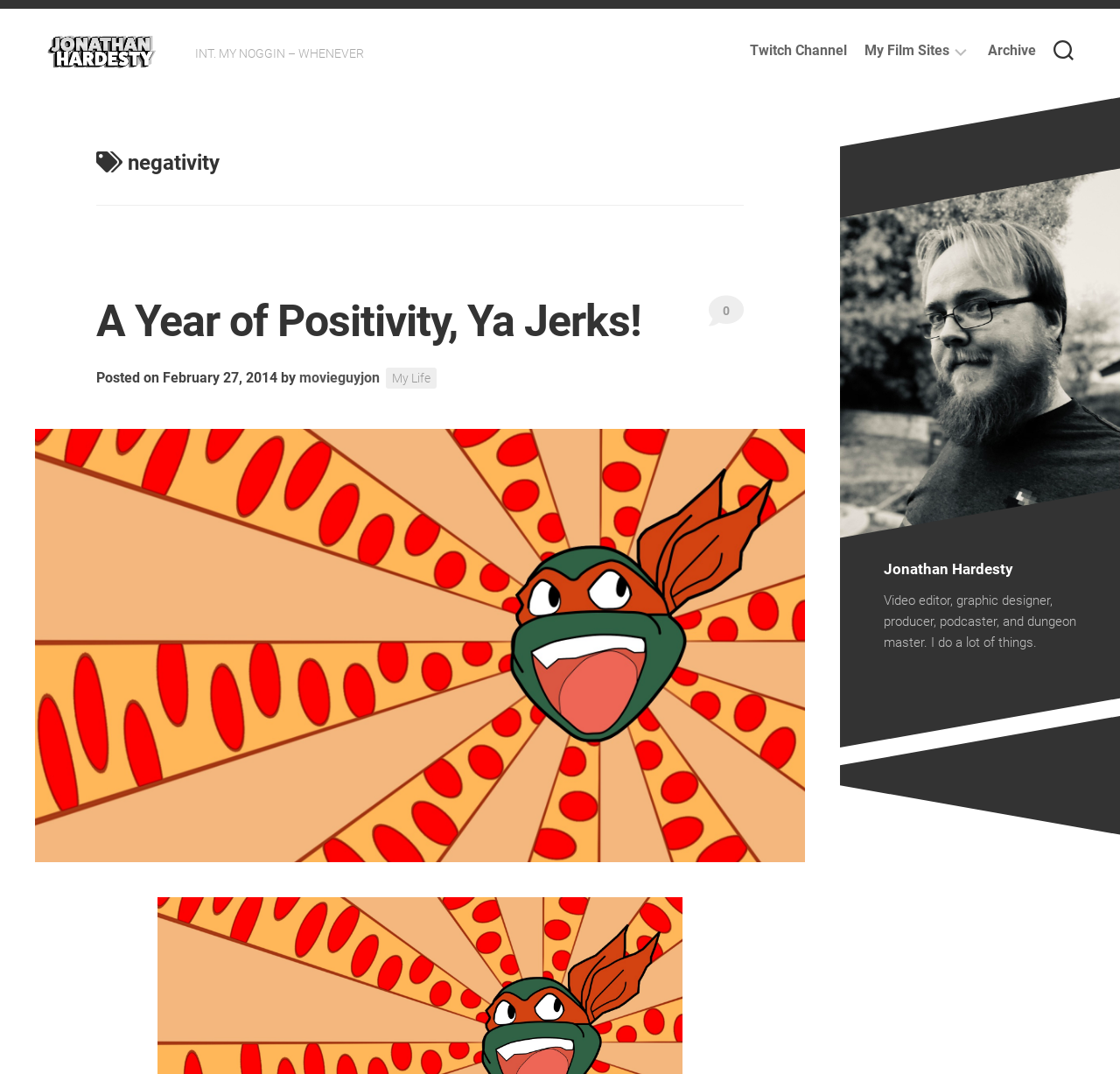What is the title of the blog post?
Please provide a detailed and thorough answer to the question.

I found the answer by looking at the heading section, where it says 'A Year of Positivity, Ya Jerks!'. This is the title of the blog post.